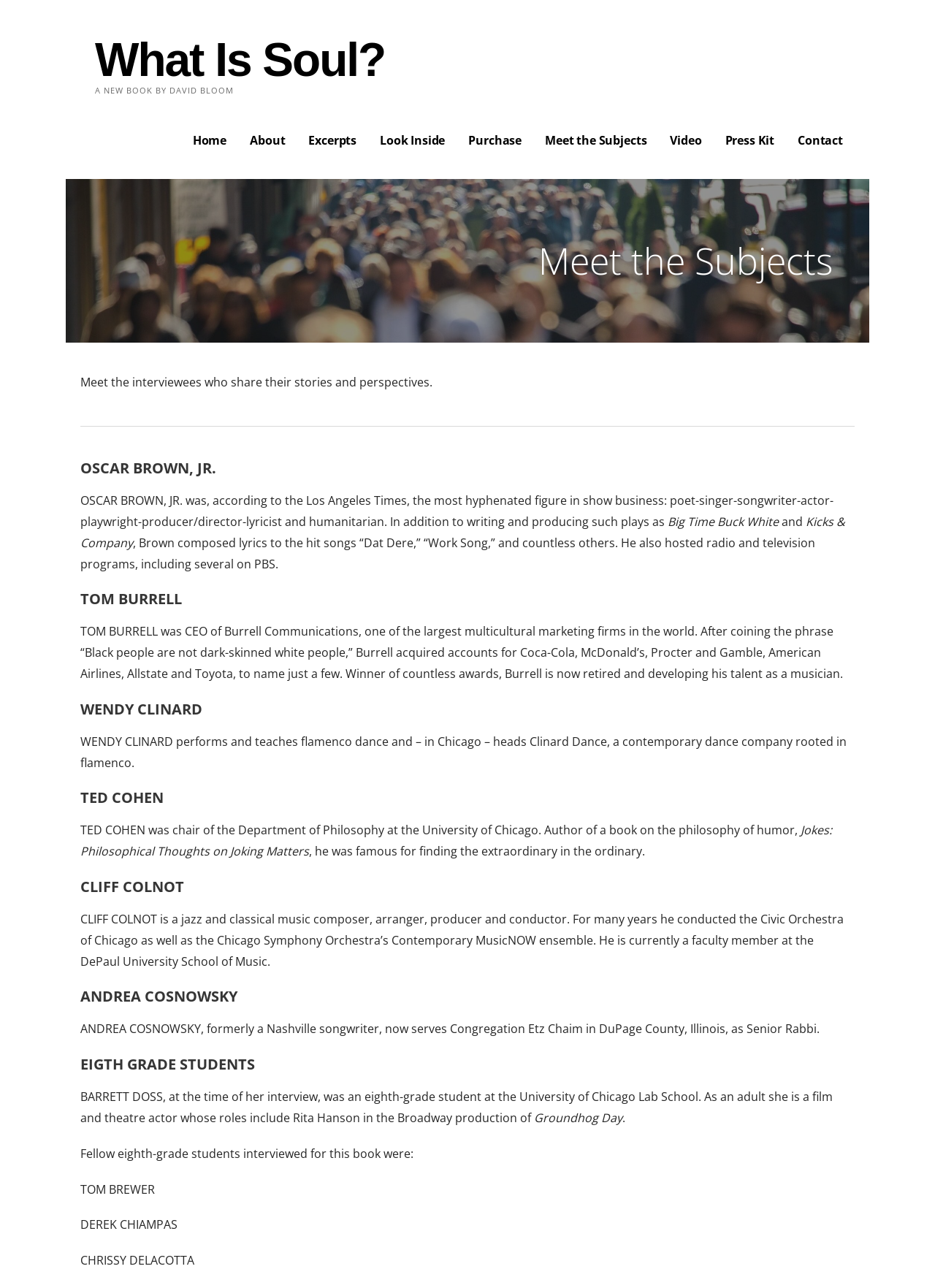Locate the bounding box coordinates of the element to click to perform the following action: 'Read about 'OSCAR BROWN, JR.''. The coordinates should be given as four float values between 0 and 1, in the form of [left, top, right, bottom].

[0.086, 0.356, 0.914, 0.372]